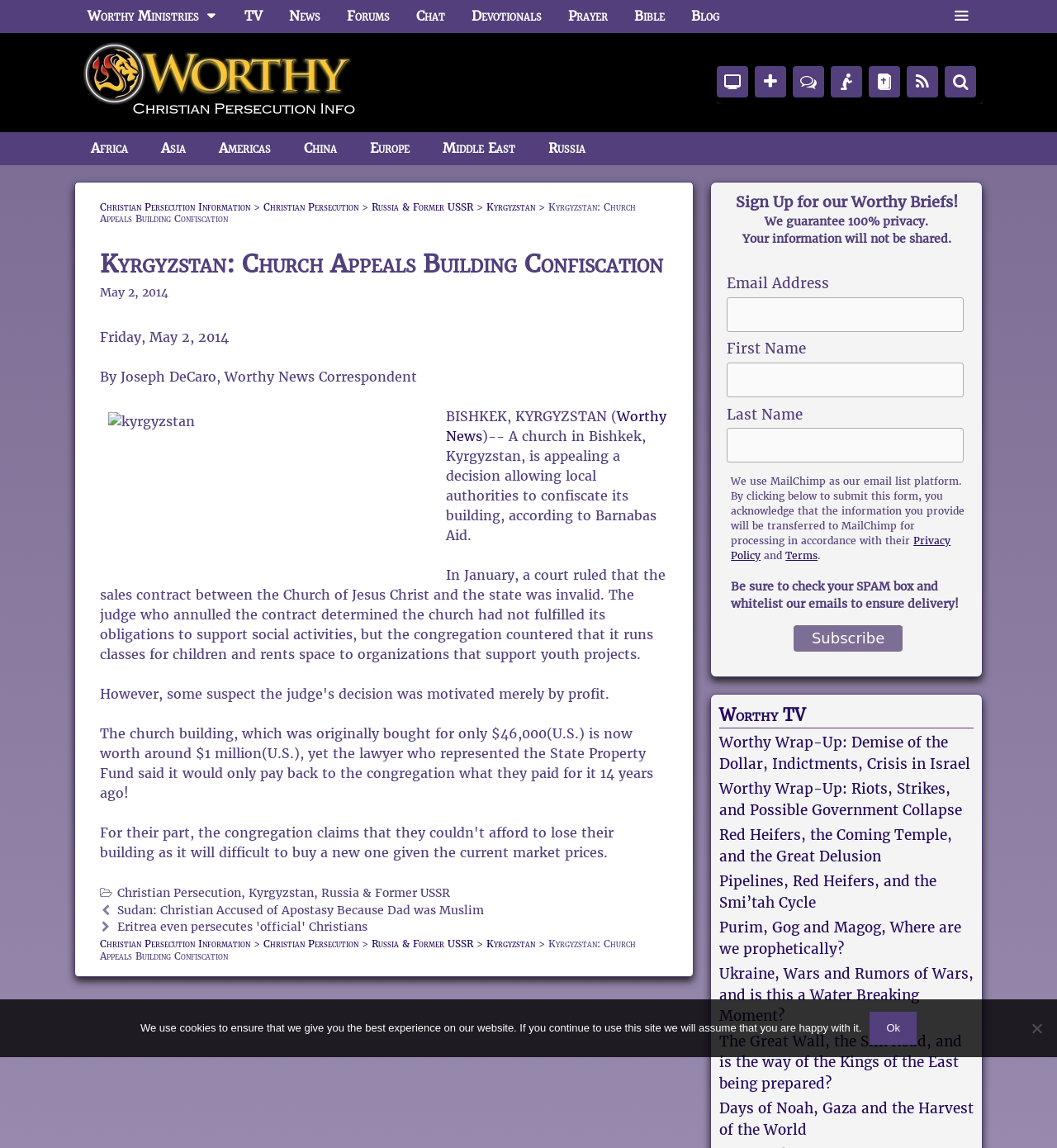Please answer the following question using a single word or phrase: 
What is the name of the church in Bishkek, Kyrgyzstan?

Church of Jesus Christ